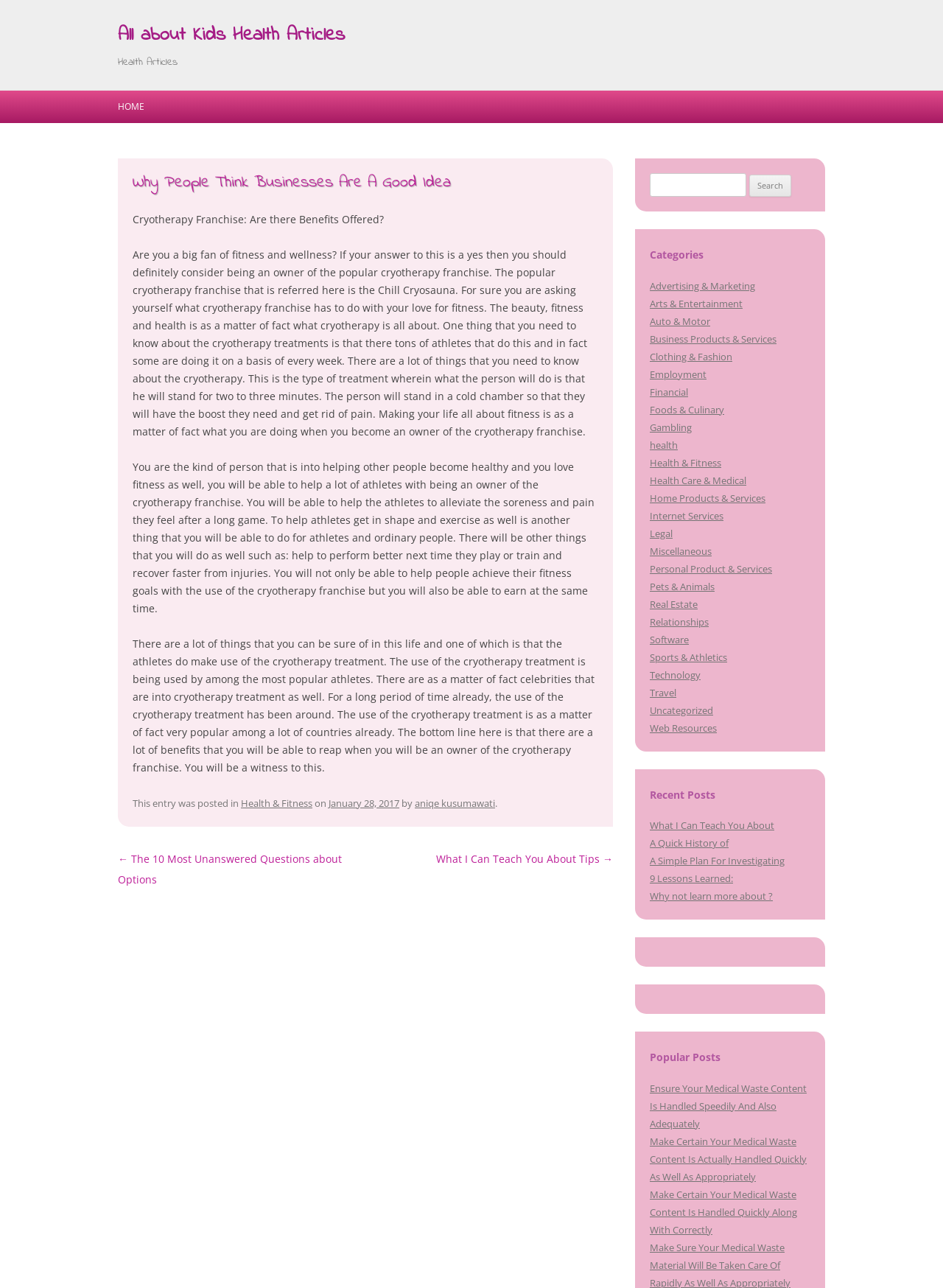Determine the bounding box coordinates of the target area to click to execute the following instruction: "Go to the home page."

[0.125, 0.07, 0.153, 0.096]